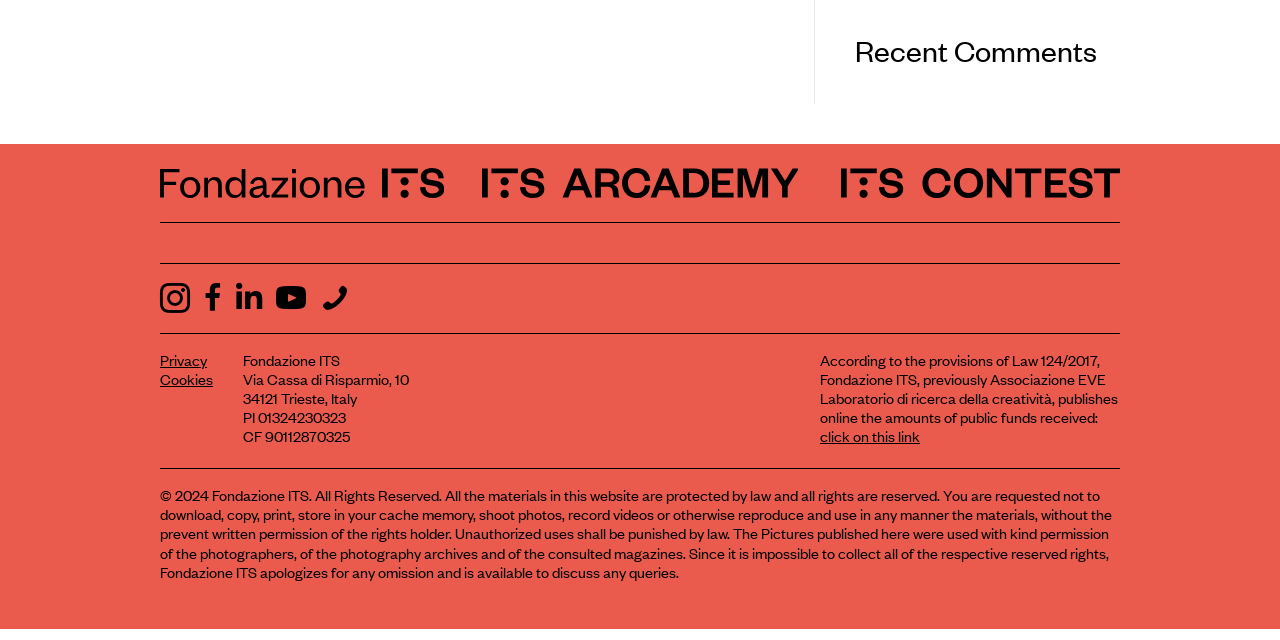From the webpage screenshot, predict the bounding box of the UI element that matches this description: "Cookies".

[0.125, 0.575, 0.166, 0.608]